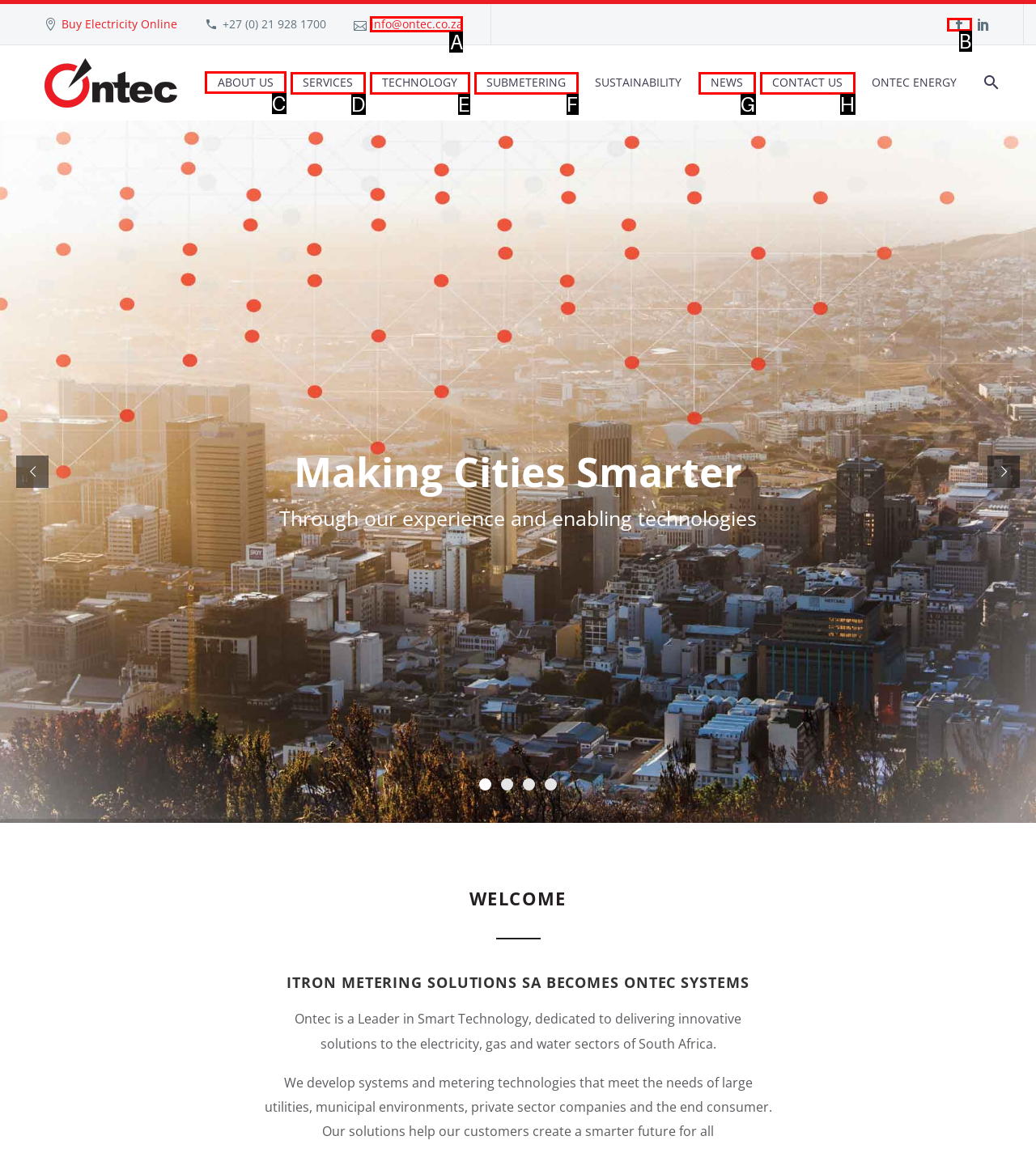Pick the HTML element that should be clicked to execute the task: Visit About Us page
Respond with the letter corresponding to the correct choice.

C